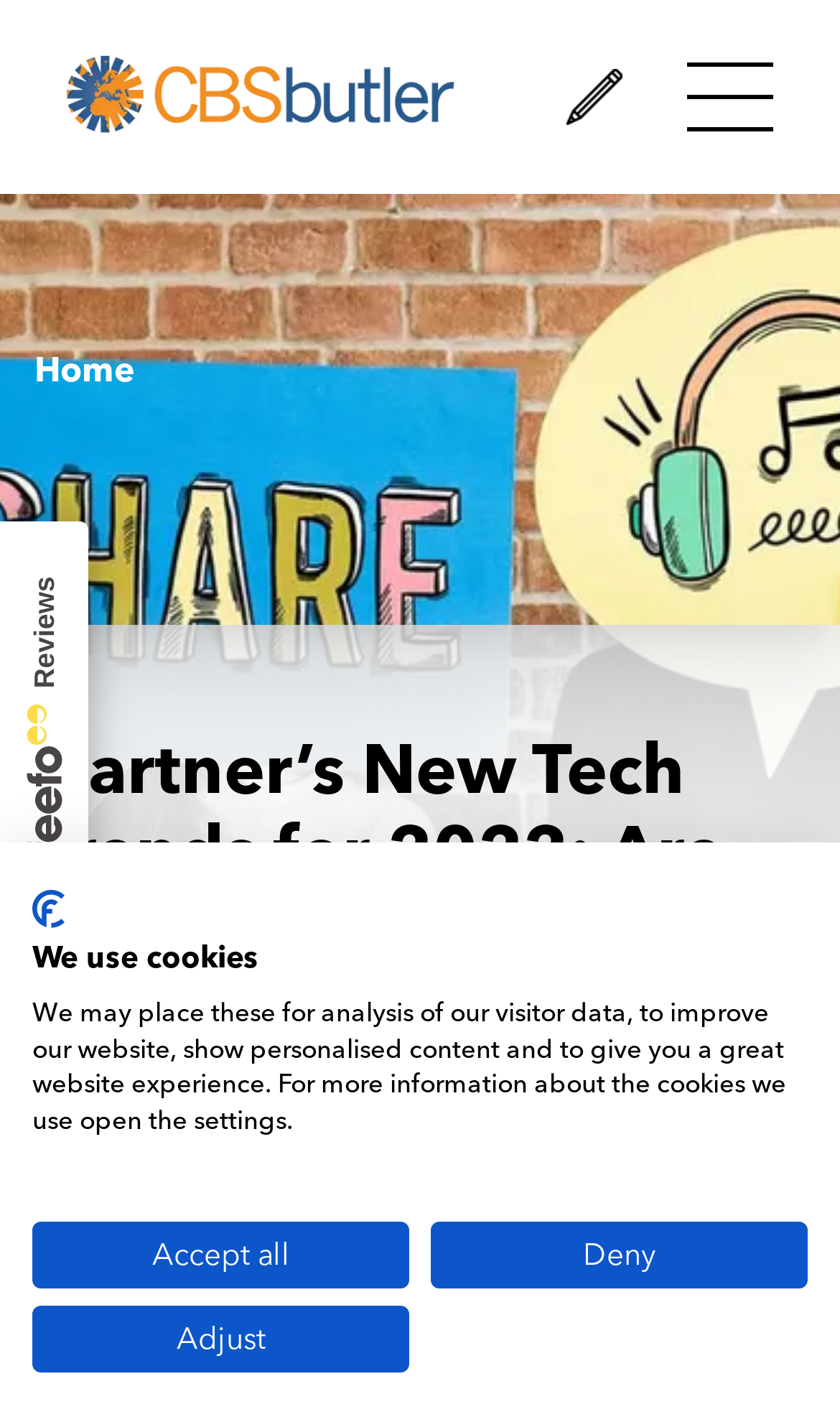Please find and generate the text of the main header of the webpage.

Gartner’s New Tech Trends for 2022: Are They Actually New or Trends?